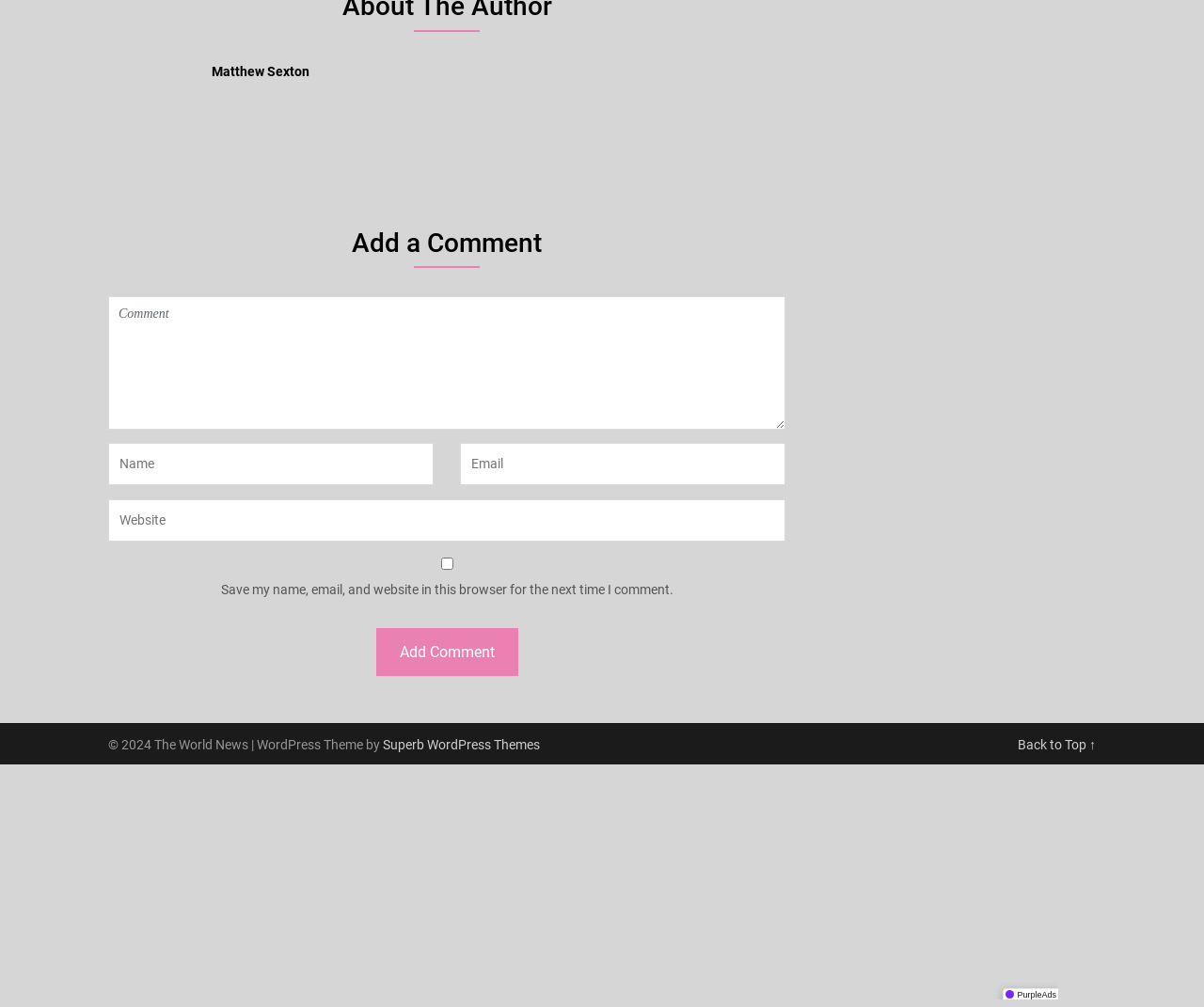Determine the bounding box coordinates of the clickable region to follow the instruction: "Enter your comment".

[0.09, 0.294, 0.652, 0.427]